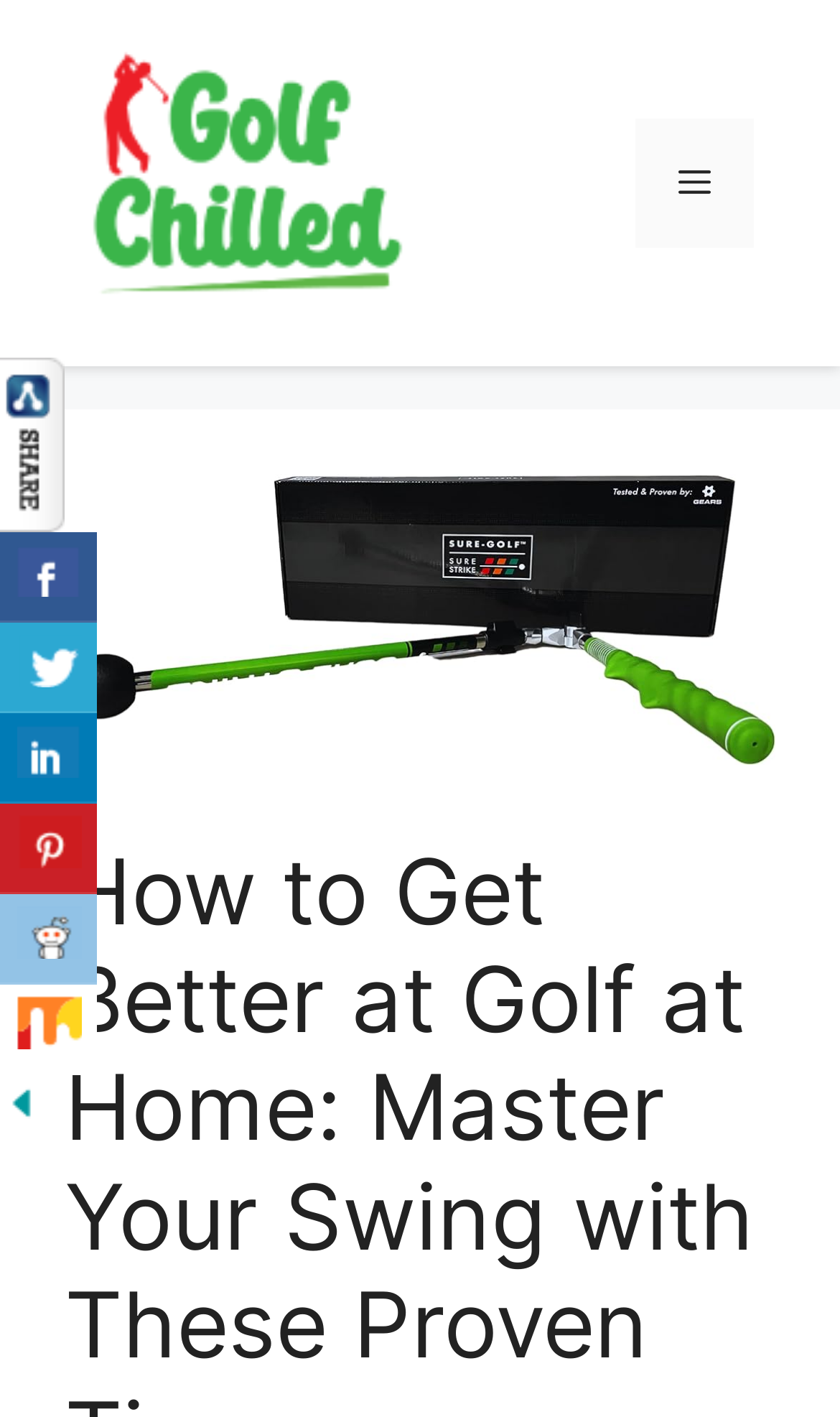What is the main topic of the webpage?
Identify the answer in the screenshot and reply with a single word or phrase.

Golf